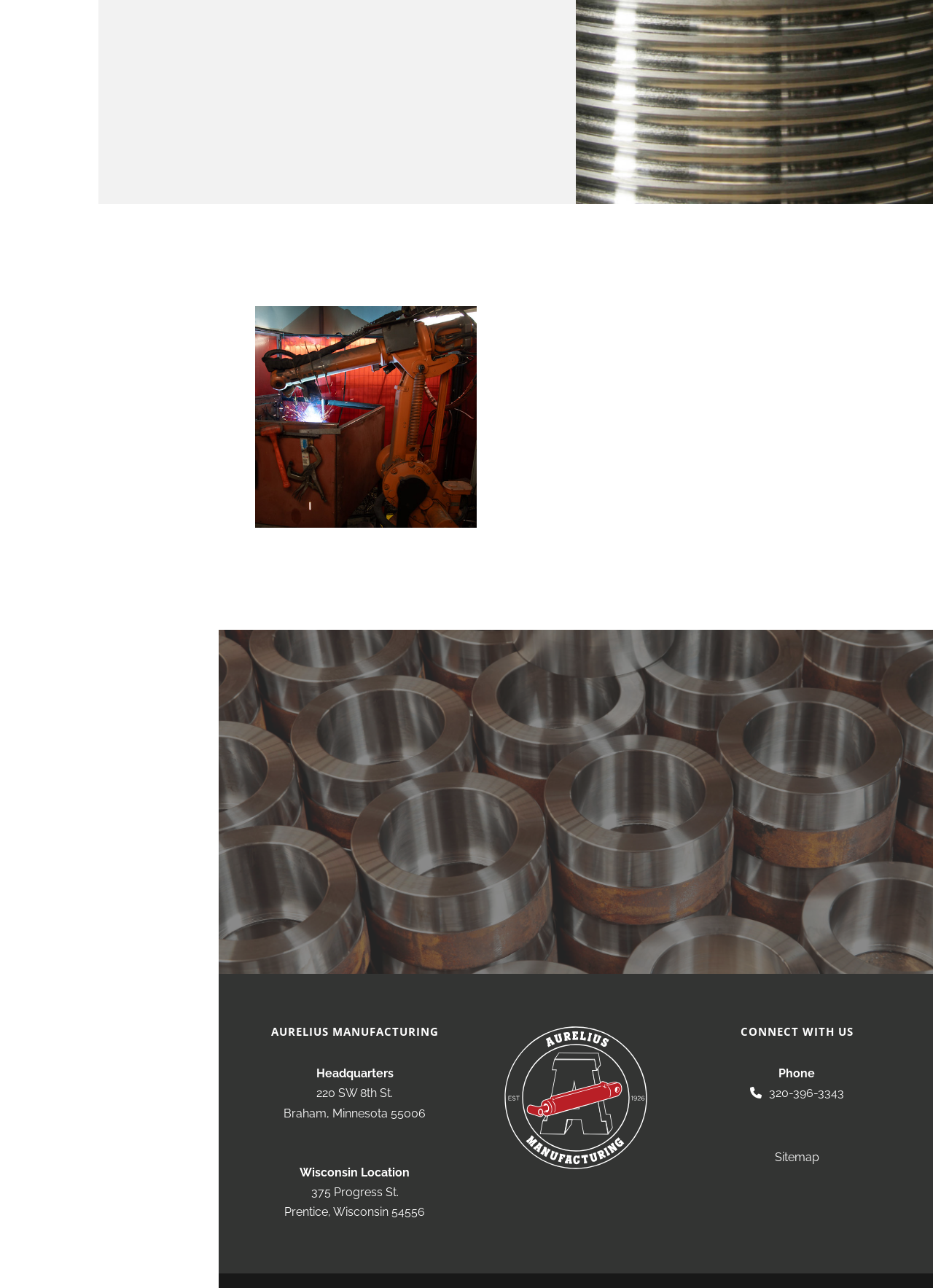What is the address of the Wisconsin location?
Please elaborate on the answer to the question with detailed information.

The address of the Wisconsin location can be found in the link '375 Progress St. Prentice, Wisconsin 54556' which is located in the section below the headquarters address.